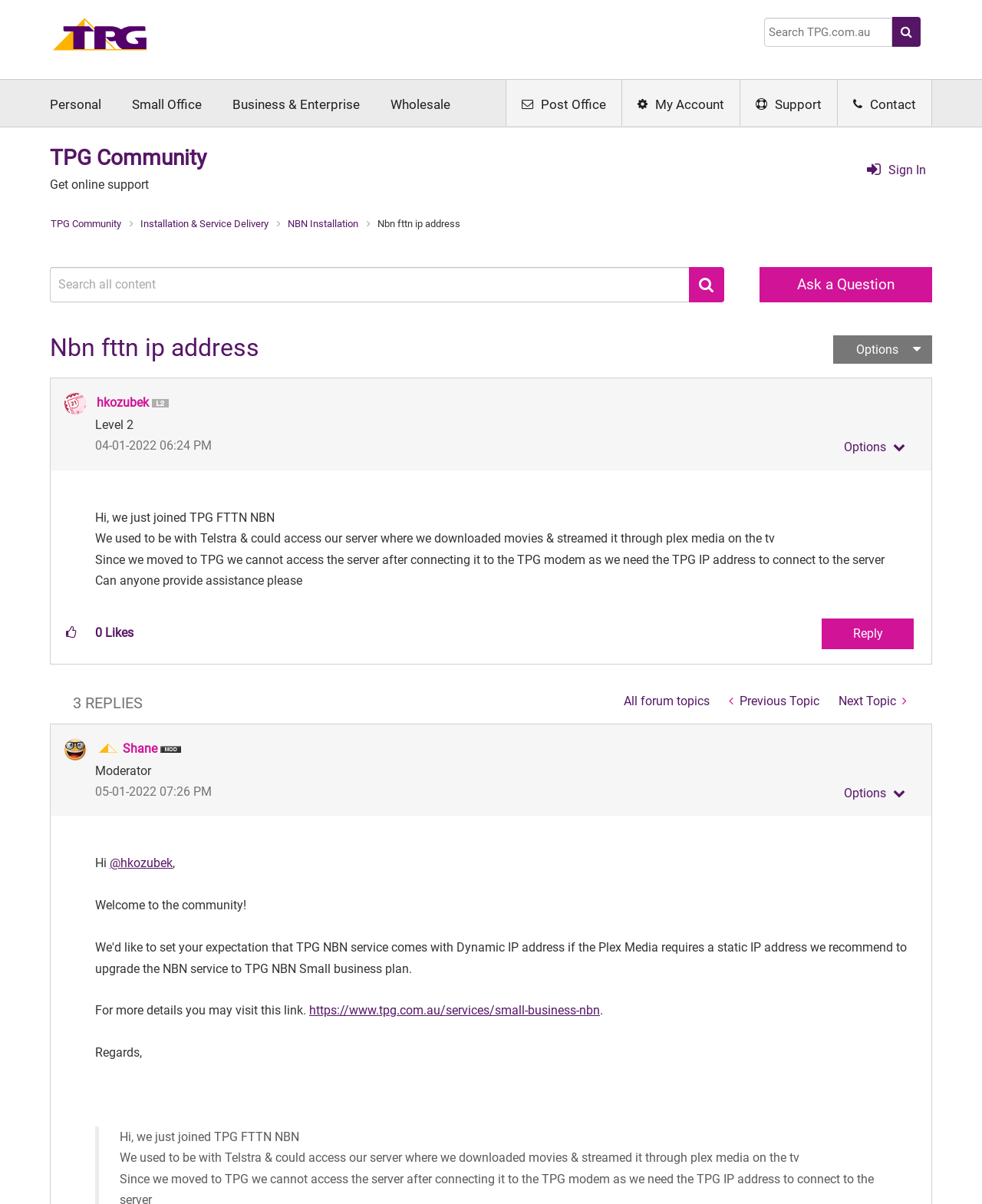Explain the webpage in detail.

This webpage is a forum discussion page on the TPG Community website. At the top, there is a navigation bar with links to "Home", "Personal", "Small Office", "Business & Enterprise", "Wholesale", "Post Office", "My Account", "Support", and "Contact". Below the navigation bar, there is a search box and a button with a magnifying glass icon.

The main content of the page is a discussion thread about accessing a server with TPG FTTN NBN. The thread starts with a post from a user named "hkozubek" who asks for assistance in accessing their server after switching to TPG FTTN NBN from Telstra. The post is followed by a series of replies from other users, including a moderator named "Shane".

The replies are organized in a hierarchical structure, with each reply indented below the original post. Each reply includes the username and profile picture of the respondent, as well as the date and time of the reply. Some replies also include links to external websites or other forum topics.

To the right of the discussion thread, there is a sidebar with links to related forum topics, including "All forum topics", "Previous Topic", and "Next Topic". There is also a button to reply to the discussion thread.

At the bottom of the page, there is a footer with links to other parts of the TPG Community website, including "Ask a Question" and "Sign In".